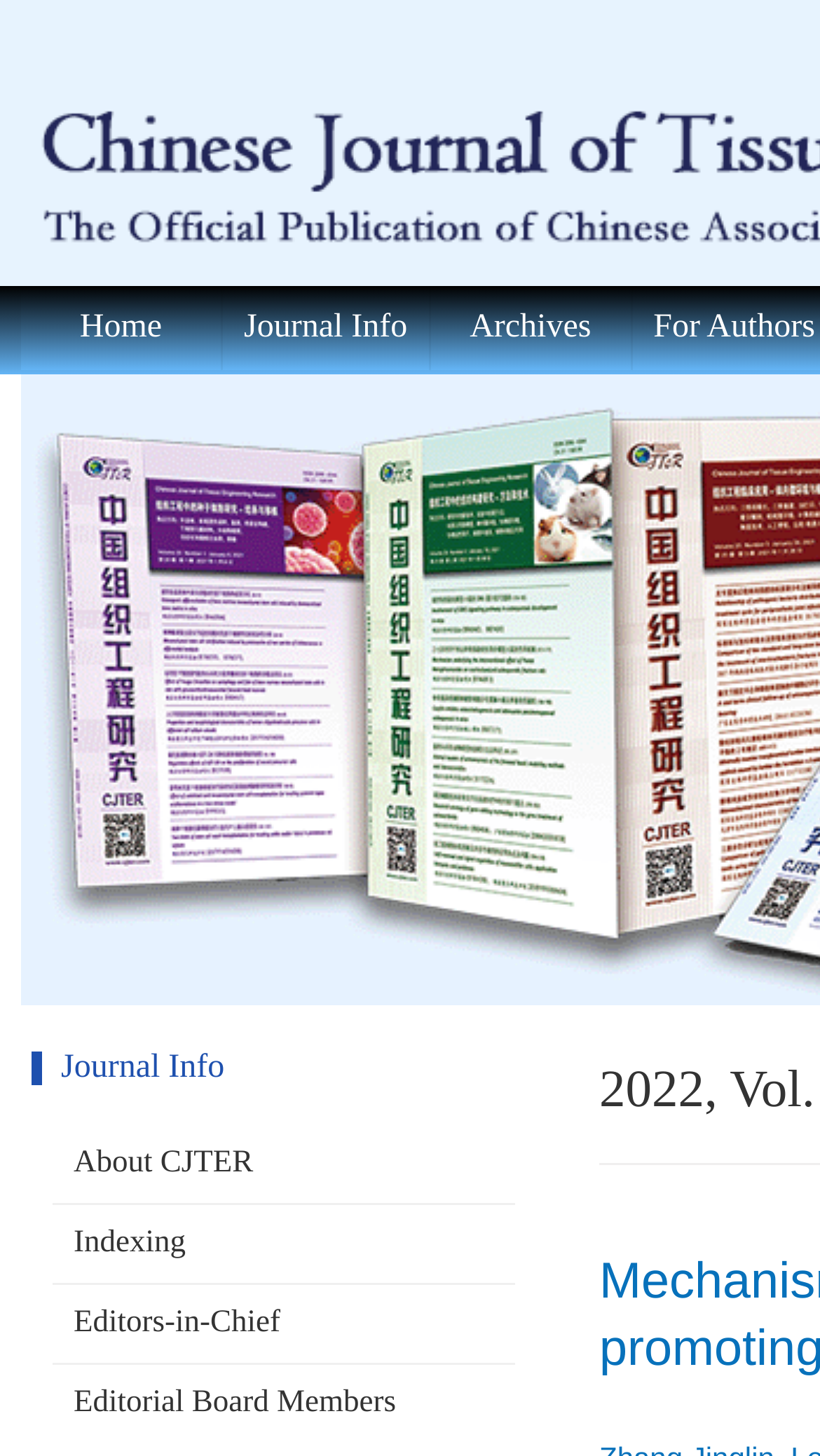Provide a comprehensive caption for the webpage.

The webpage appears to be a journal article page from the Chinese Journal of Tissue Engineering Research. At the top, there are four main navigation links: "Home", "Journal Info", "Archives", and "For Authors", which are evenly spaced and aligned horizontally.

Below the navigation links, there is a section dedicated to the journal information. This section is divided into two columns, with the left column containing a table of contents and the right column featuring four links: "About CJTER", "Indexing", "Editors-in-Chief", and "Editorial Board Members". These links are stacked vertically, with "About CJTER" at the top and "Editorial Board Members" at the bottom.

The webpage's content is focused on tissue engineering research, with topics including tissue reconstruction, nervous system, cardiovascular, corneal, oral, urinary system, cytology, and bioreactors, as indicated by the meta description. However, the accessibility tree does not provide further details about the article's content.